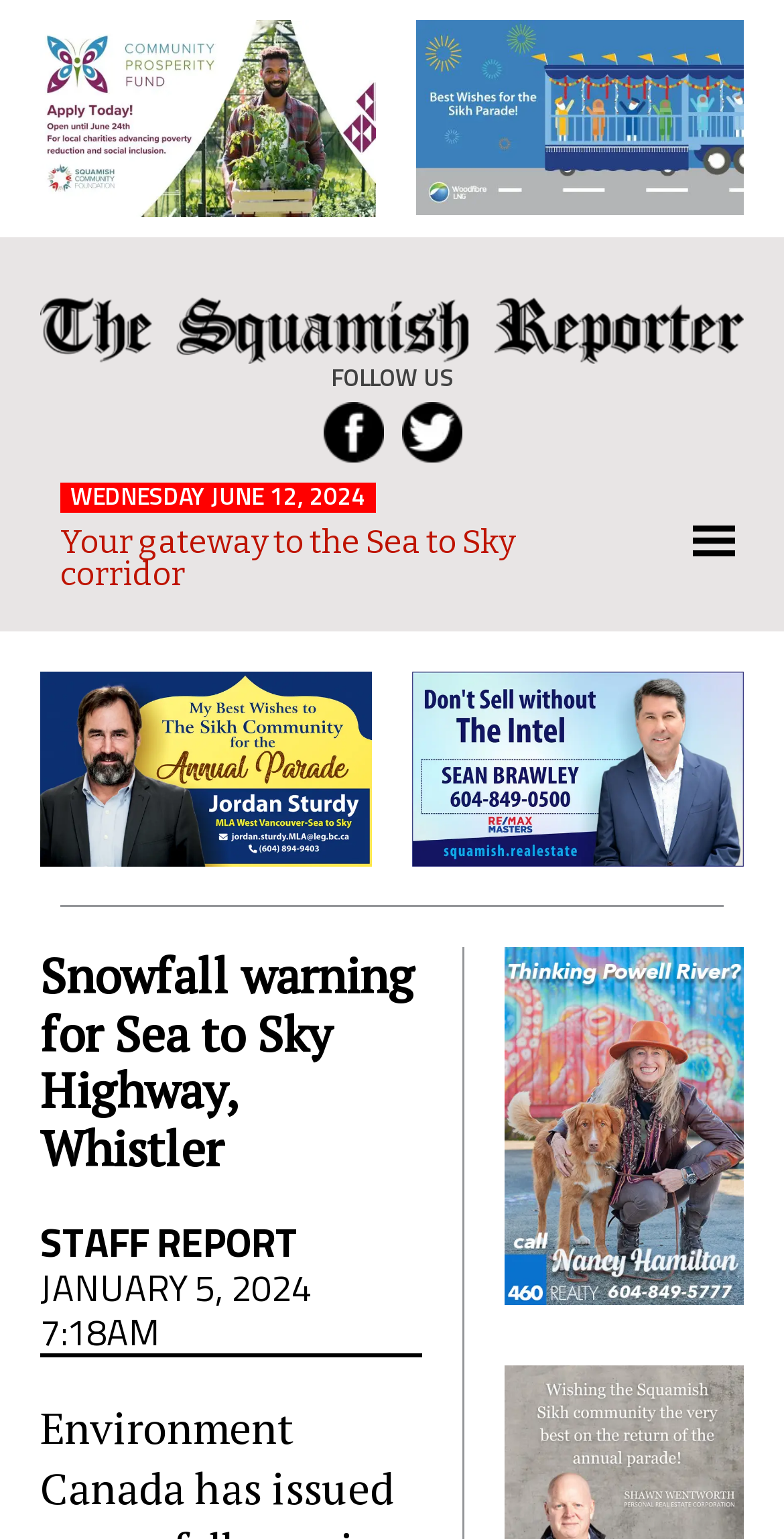What is the main heading of this webpage? Please extract and provide it.

Snowfall warning for Sea to Sky Highway, Whistler